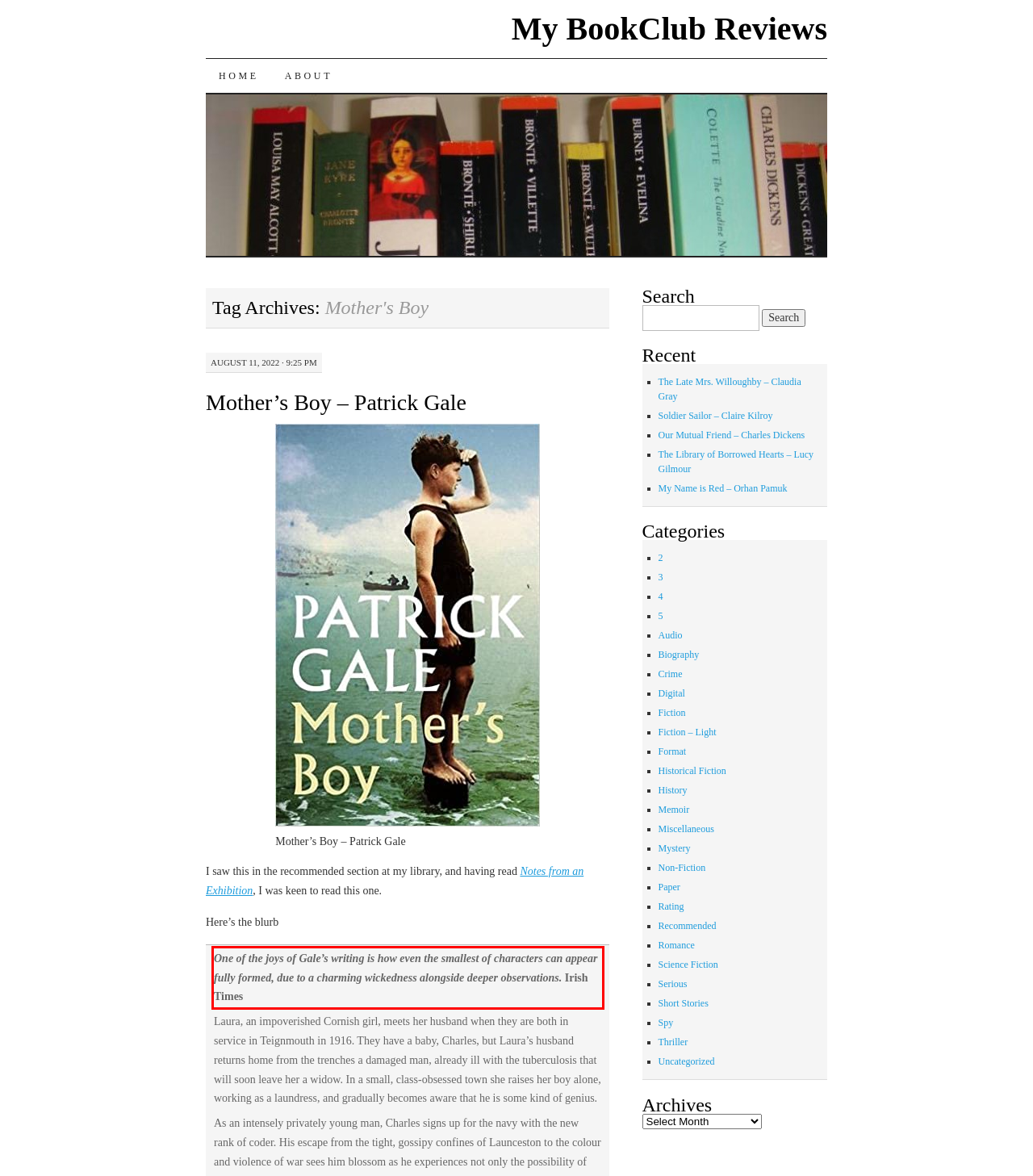Please recognize and transcribe the text located inside the red bounding box in the webpage image.

One of the joys of Gale’s writing is how even the smallest of characters can appear fully formed, due to a charming wickedness alongside deeper observations. Irish Times